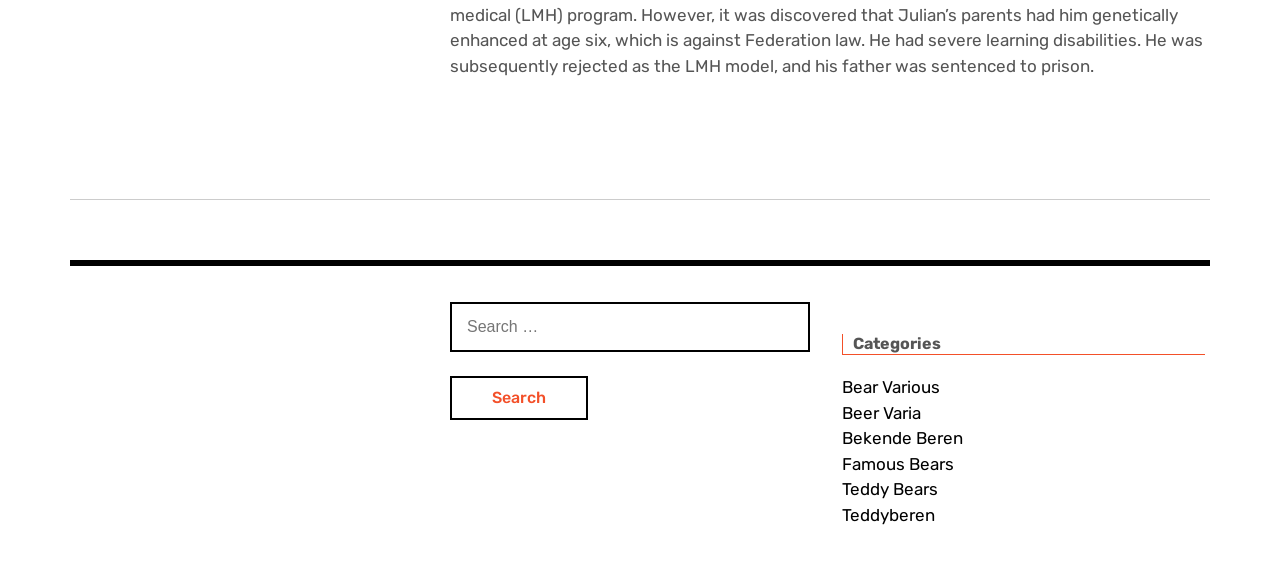How many categories are available on the website?
Using the visual information, reply with a single word or short phrase.

6